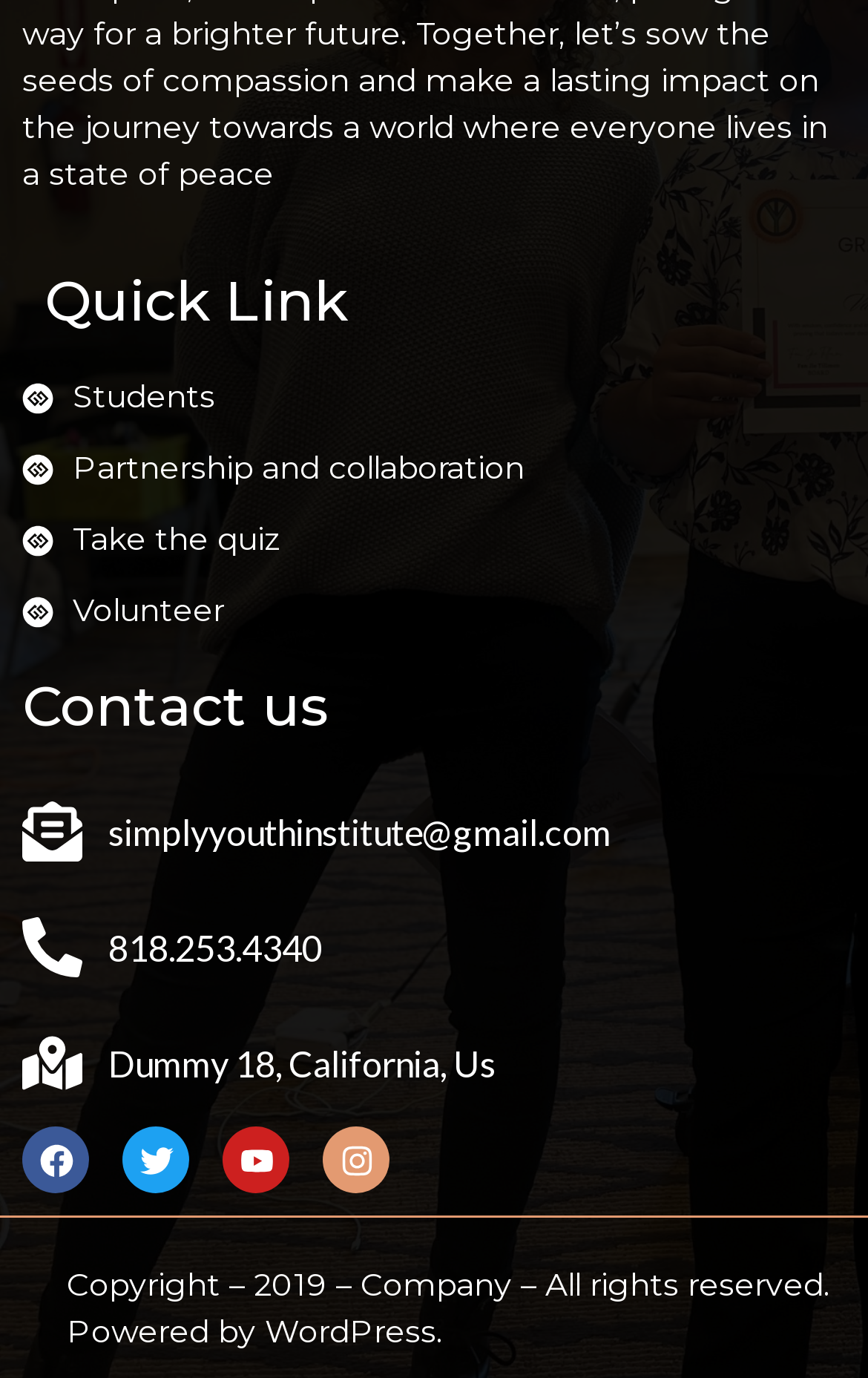Using the given description, provide the bounding box coordinates formatted as (top-left x, top-left y, bottom-right x, bottom-right y), with all values being floating point numbers between 0 and 1. Description: Facebook

[0.026, 0.817, 0.103, 0.866]